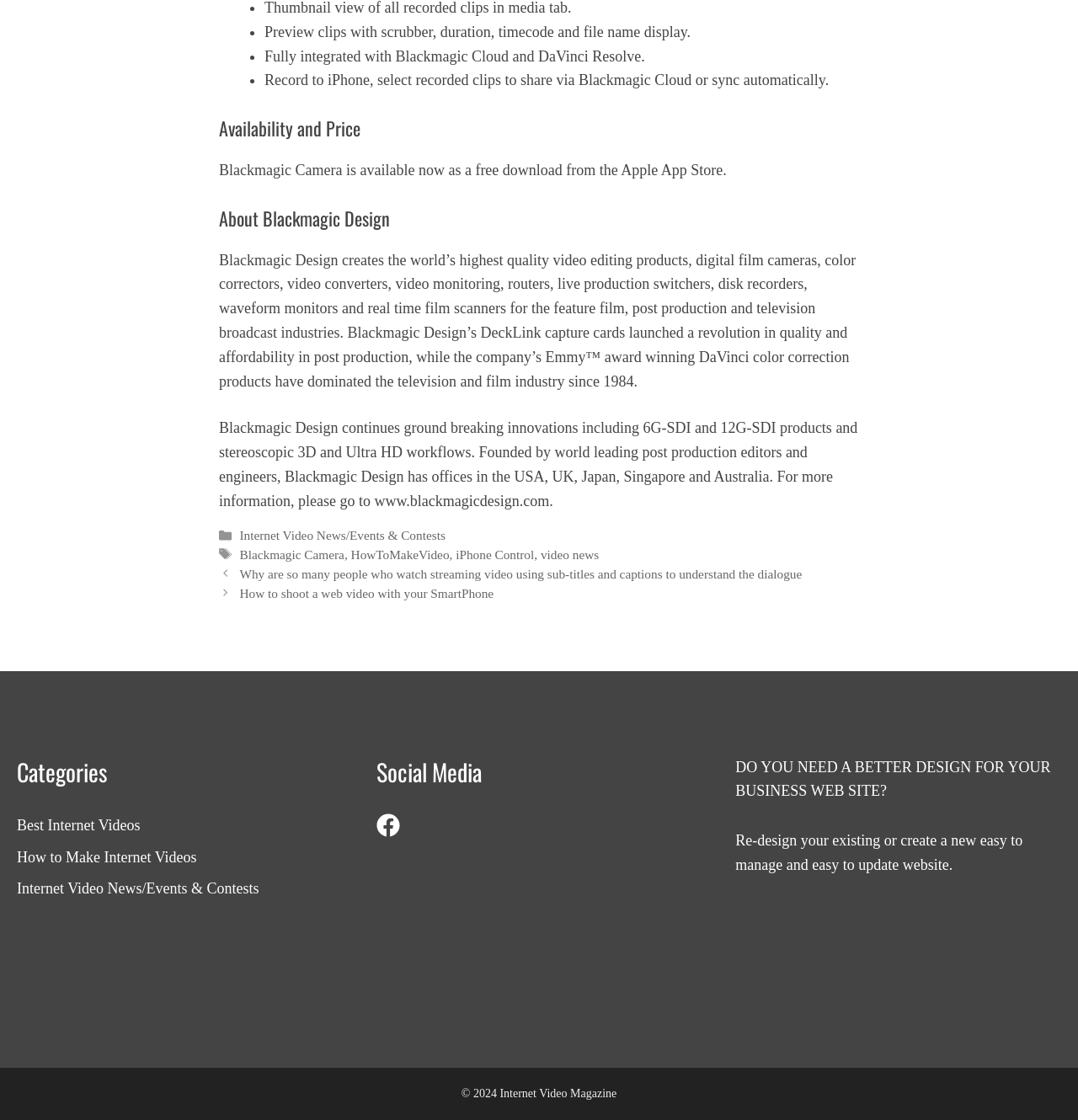What is the company behind Blackmagic Camera?
Using the details shown in the screenshot, provide a comprehensive answer to the question.

According to the webpage, Blackmagic Design is the company behind Blackmagic Camera, and it creates high-quality video editing products, digital film cameras, and other products for the feature film, post-production, and television broadcast industries.